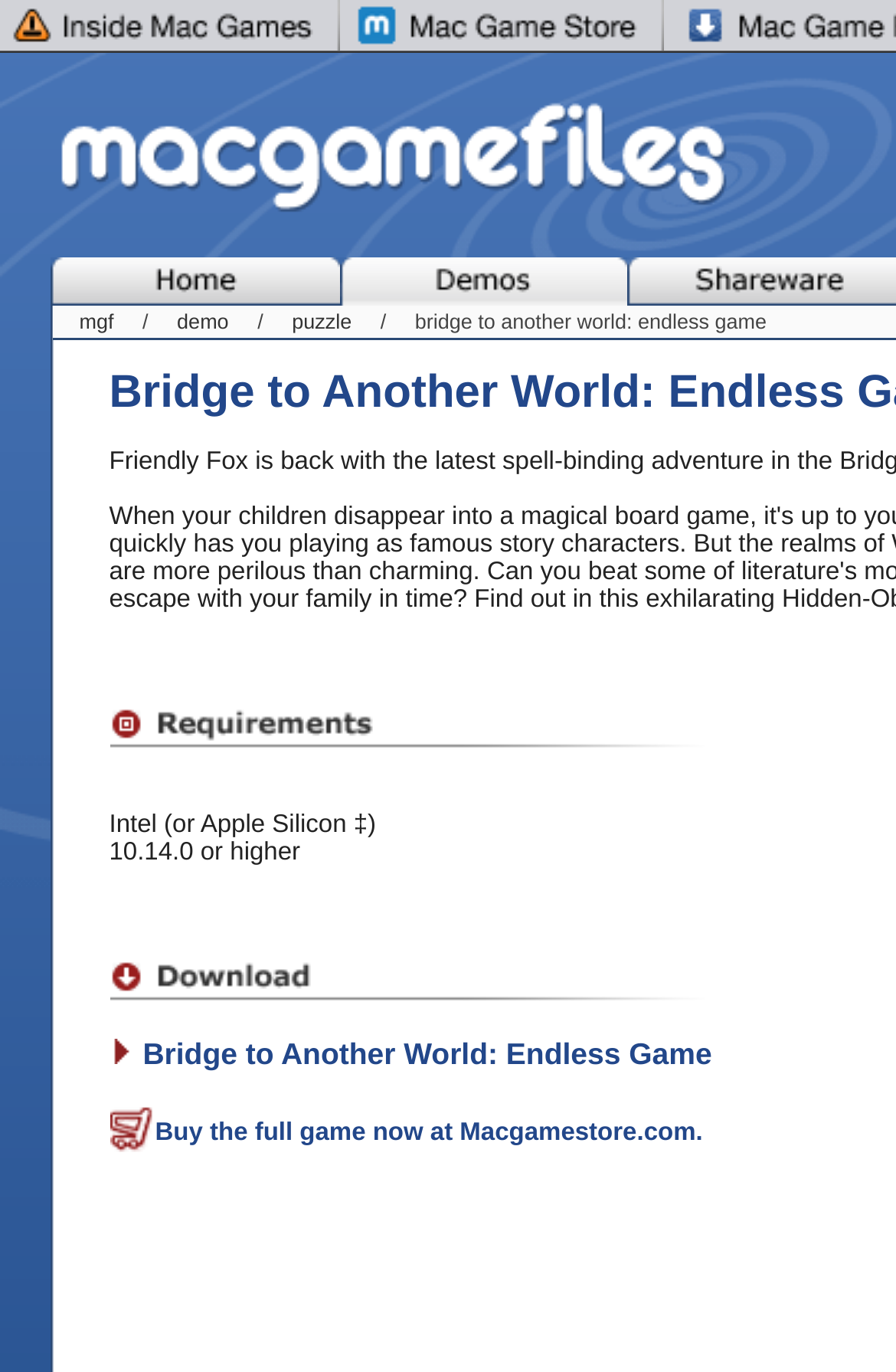What is the system requirement for Mac games on this website?
Please provide a single word or phrase as your answer based on the screenshot.

Intel or Apple Silicon, 10.14.0 or higher